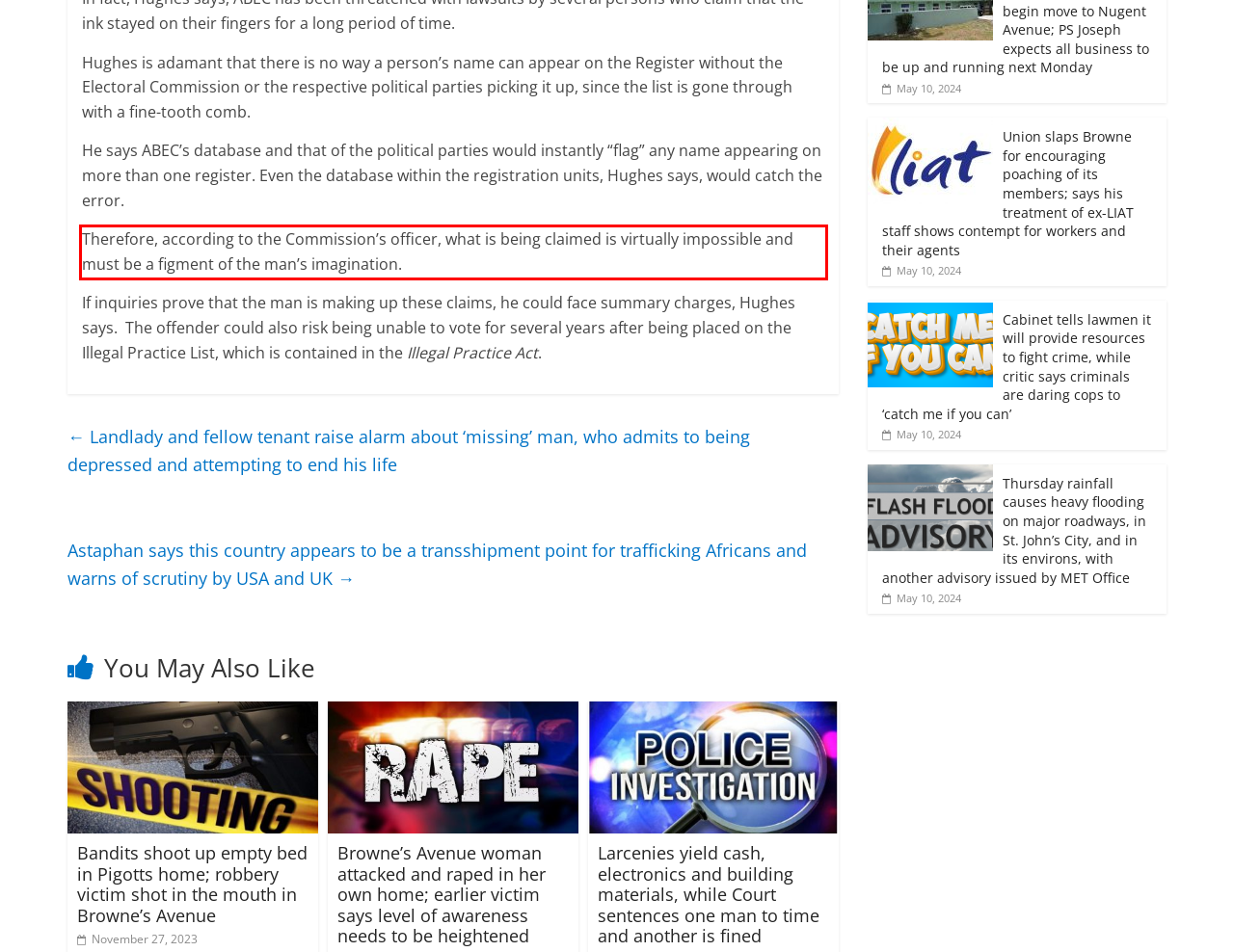Please examine the webpage screenshot and extract the text within the red bounding box using OCR.

Therefore, according to the Commission’s officer, what is being claimed is virtually impossible and must be a figment of the man’s imagination.